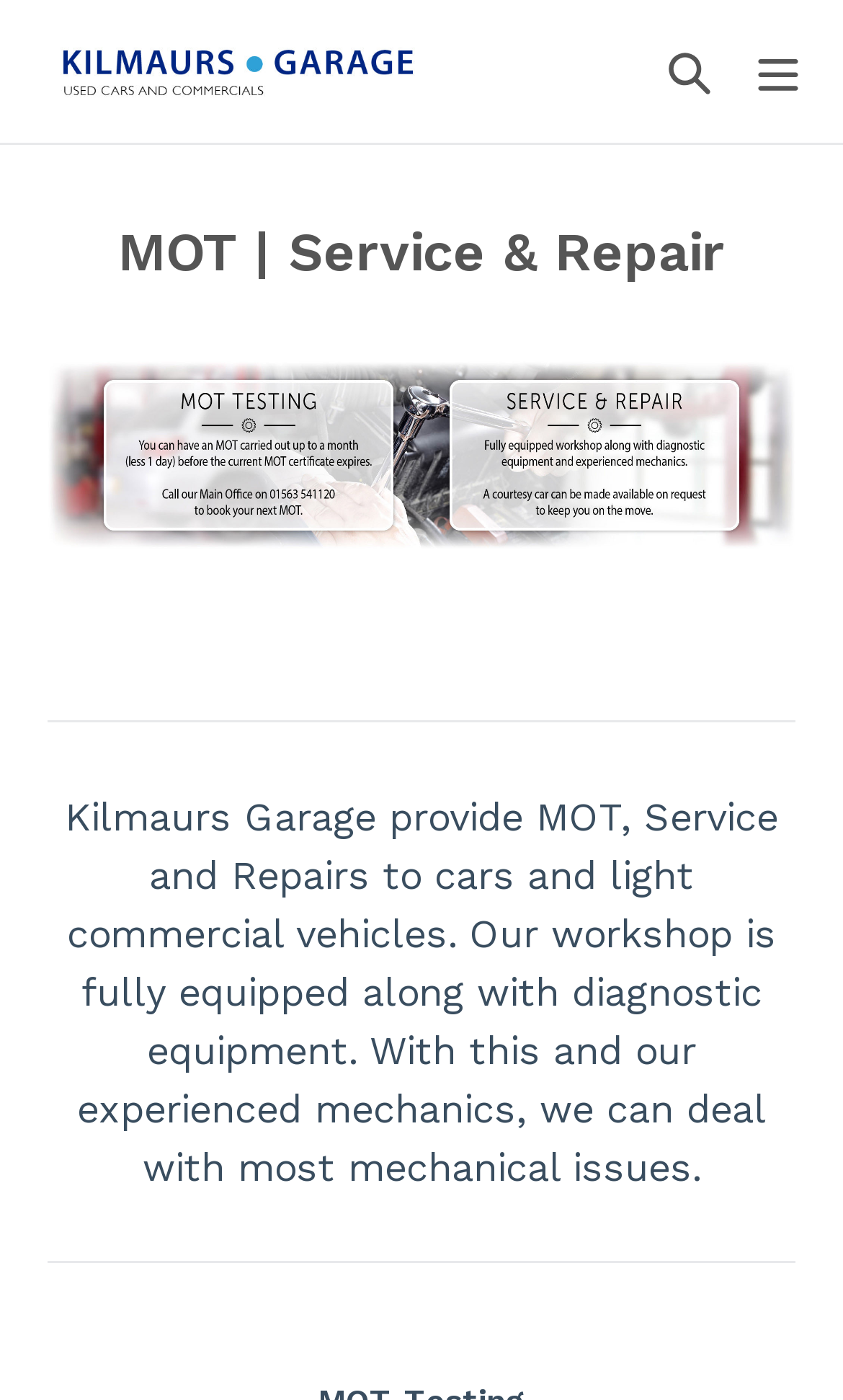Find the main header of the webpage and produce its text content.

MOT | Service & Repair